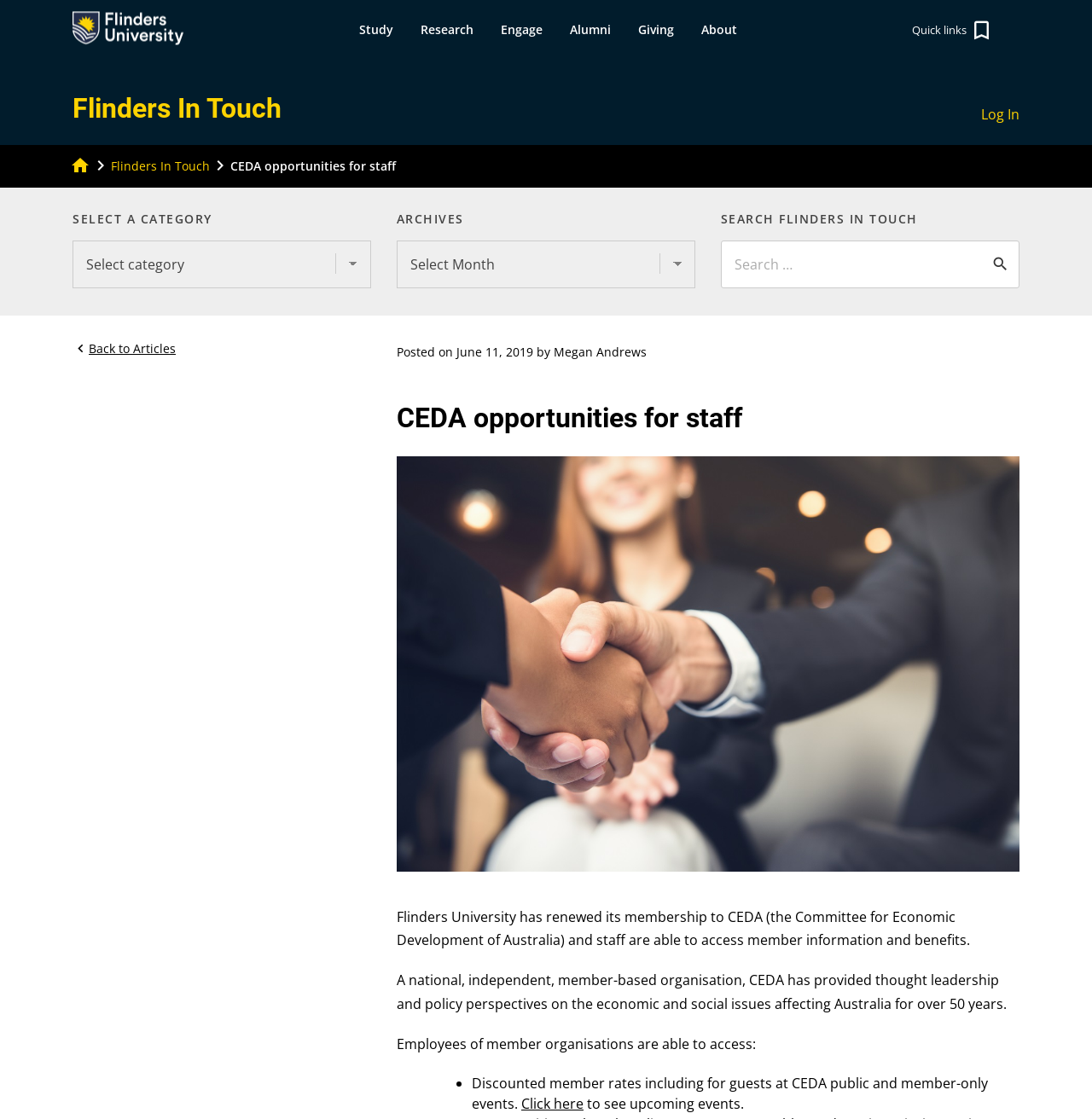Give the bounding box coordinates for this UI element: "Log In". The coordinates should be four float numbers between 0 and 1, arranged as [left, top, right, bottom].

[0.898, 0.093, 0.934, 0.111]